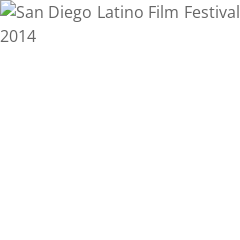Explain what is happening in the image with as much detail as possible.

The image serves as a visual representation for the "2014 San Diego Latino Film Festival," prominently featuring the festival's branding. The event, celebrating its 11th year, invites attendees to enjoy a variety of films over an 11-day period from March 13 to March 23, 2014. This festival aims to highlight the works and experiences of Latino filmmakers and artists, showcasing more than 160 films and videos from Latin America and the United States. The image is integral to the festival's marketing materials, capturing the essence of this cultural celebration and drawing attention to the diverse cinematic experiences available. Below the image, there is a detailed event description encouraging people to participate and providing additional information on screening locations and ticket prices.